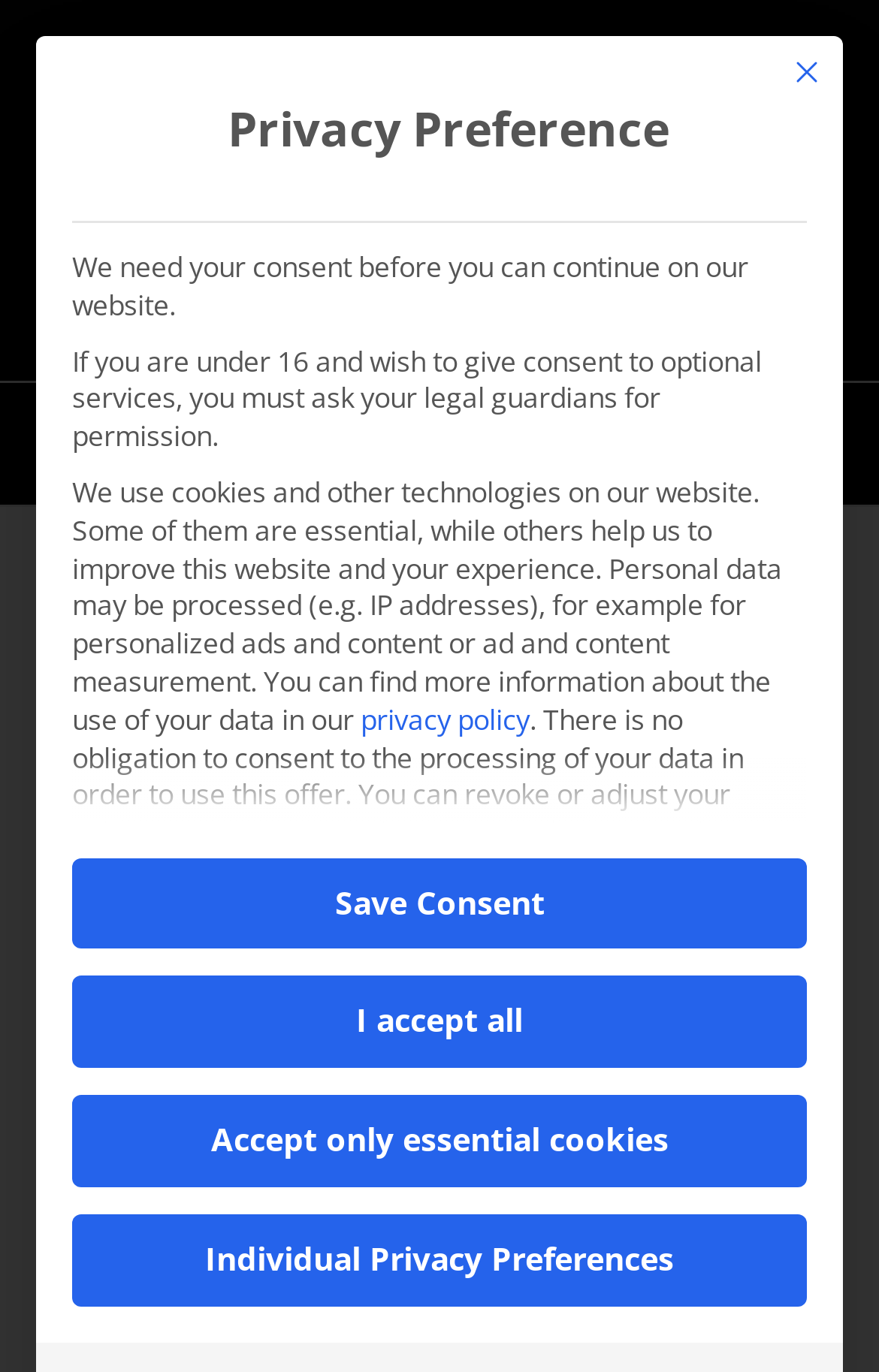Refer to the screenshot and give an in-depth answer to this question: What is the content of the paragraph in the privacy preference section?

The paragraph in the privacy preference section contains a description of how the website processes personal data, including the use of cookies and other technologies, and the options for users to consent to the processing of their data.